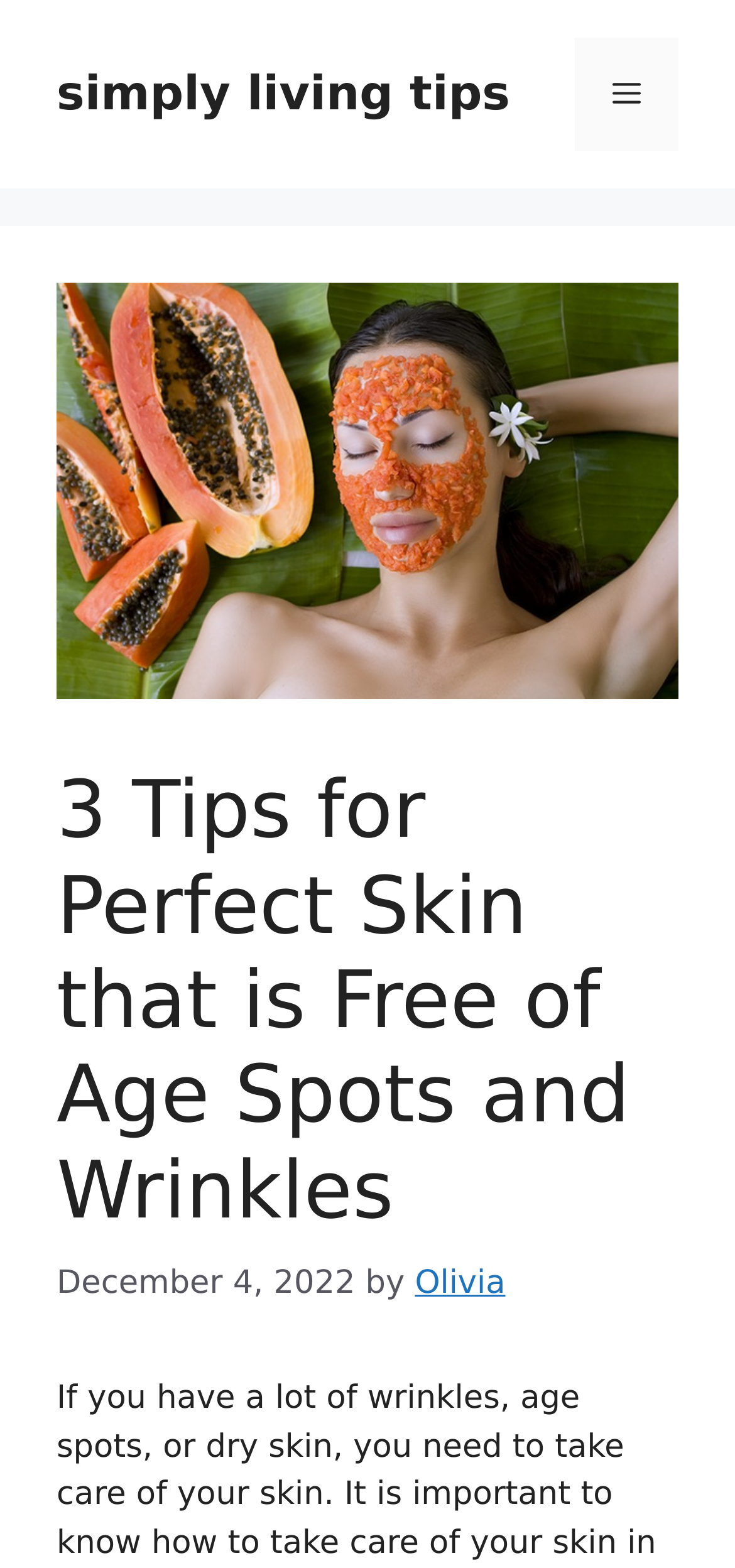What is the main focus of the image?
Look at the image and respond to the question as thoroughly as possible.

The image 'papaya juice moisture skin' is likely used to illustrate the importance of papaya juice for skin moisture, which is related to the topic of skin care and perfect skin.